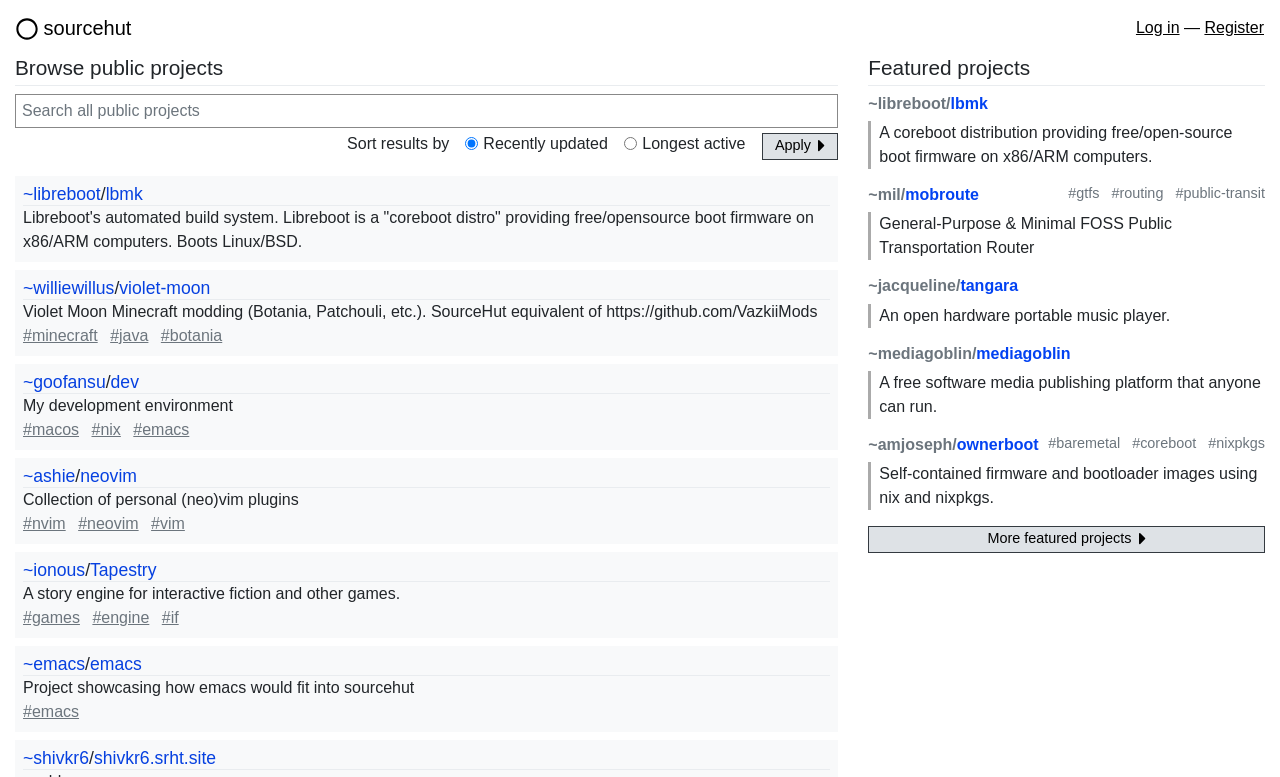Please find the bounding box coordinates of the element that must be clicked to perform the given instruction: "Register". The coordinates should be four float numbers from 0 to 1, i.e., [left, top, right, bottom].

[0.941, 0.024, 0.988, 0.046]